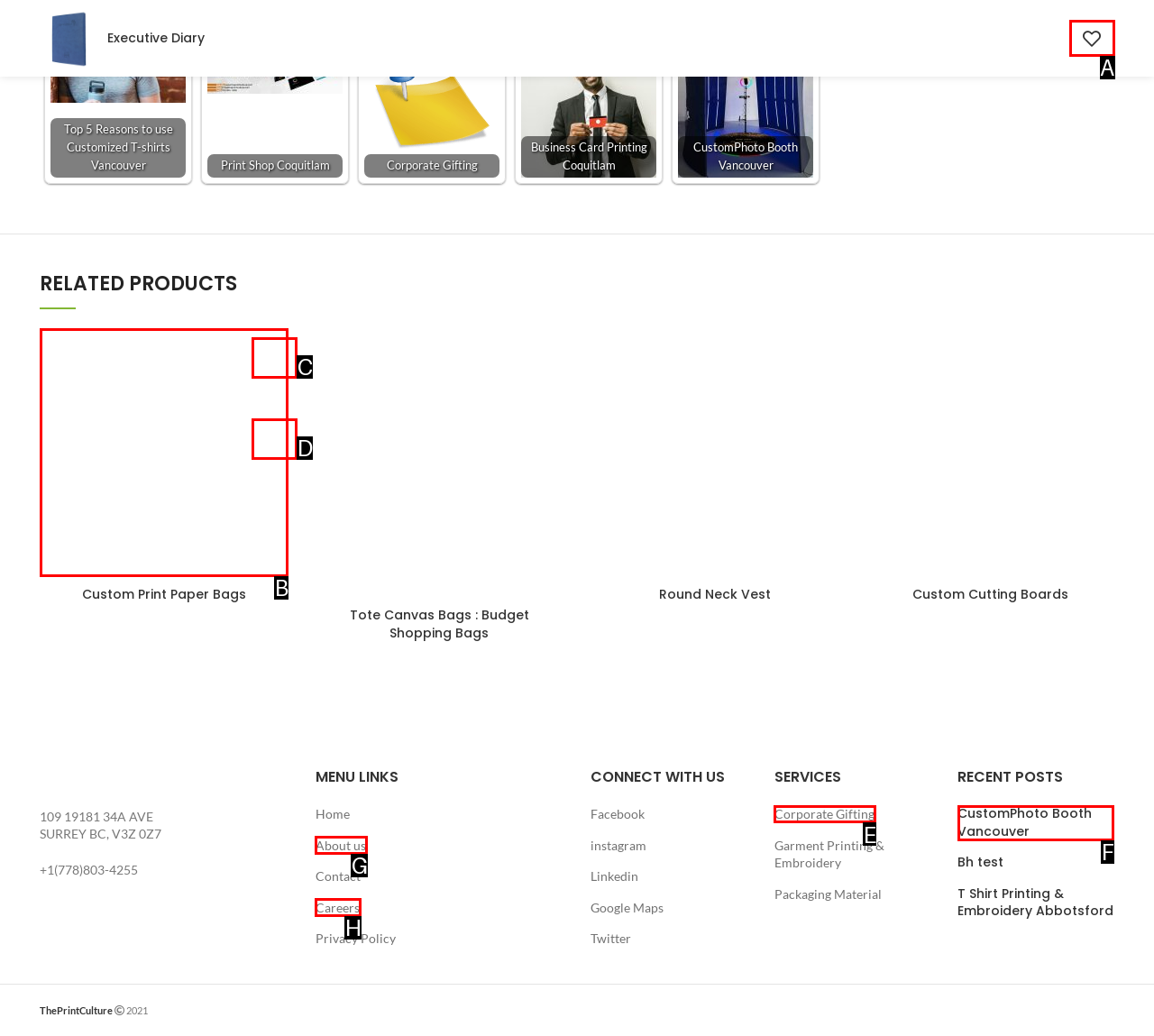Select the HTML element that matches the description: Add to wishlist. Provide the letter of the chosen option as your answer.

A